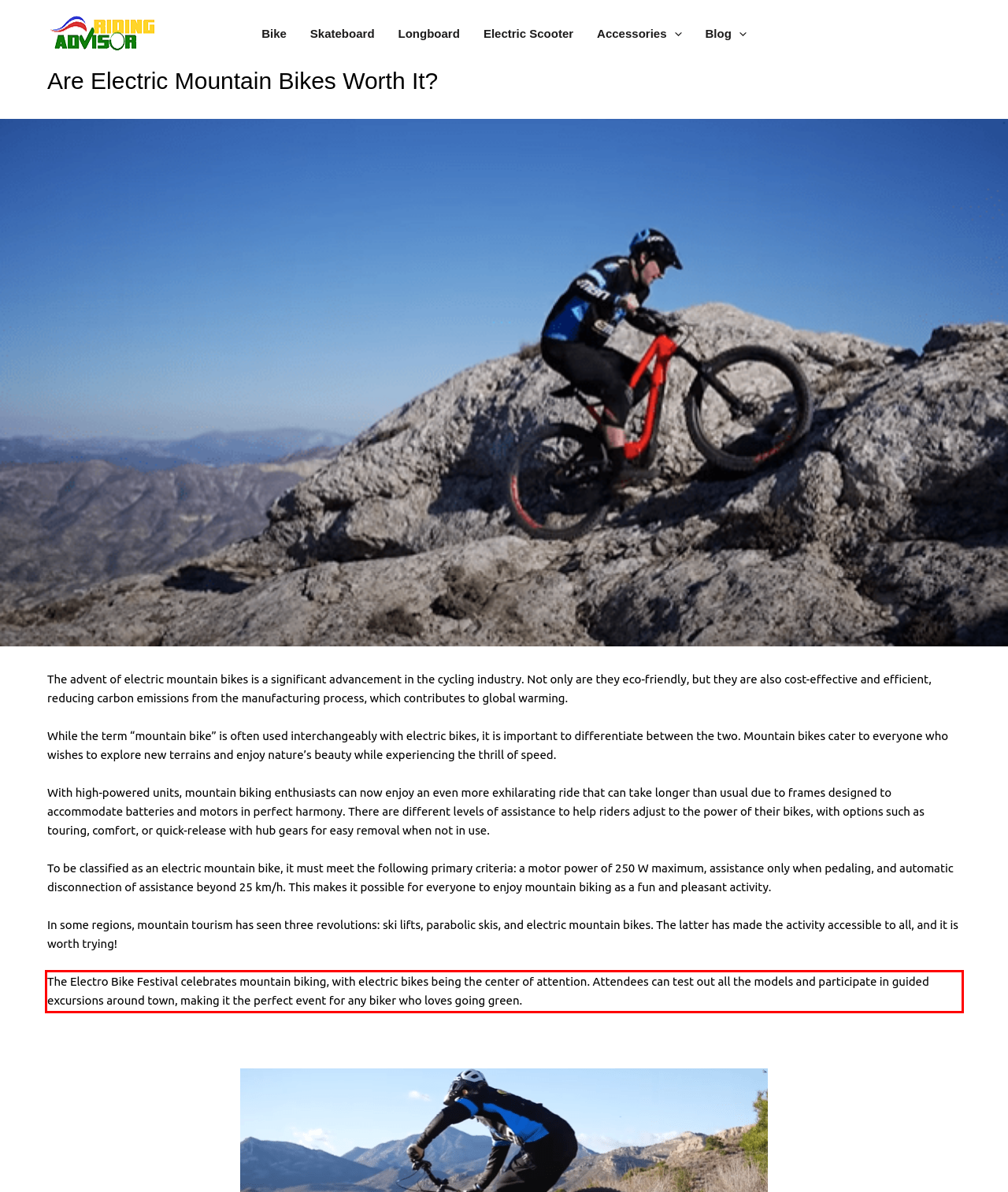Identify and extract the text within the red rectangle in the screenshot of the webpage.

The Electro Bike Festival celebrates mountain biking, with electric bikes being the center of attention. Attendees can test out all the models and participate in guided excursions around town, making it the perfect event for any biker who loves going green.